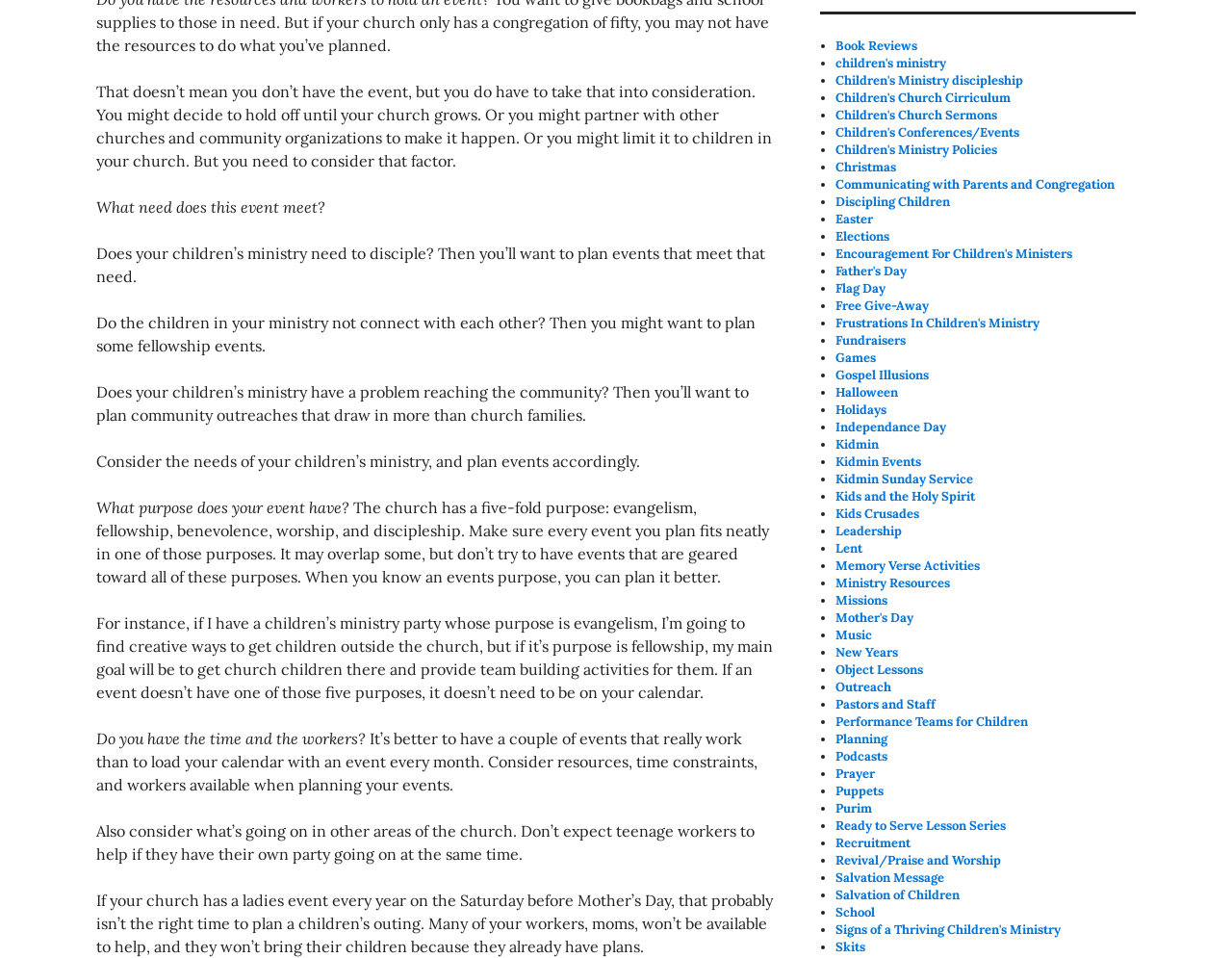Highlight the bounding box coordinates of the region I should click on to meet the following instruction: "Share a link to the first post".

None